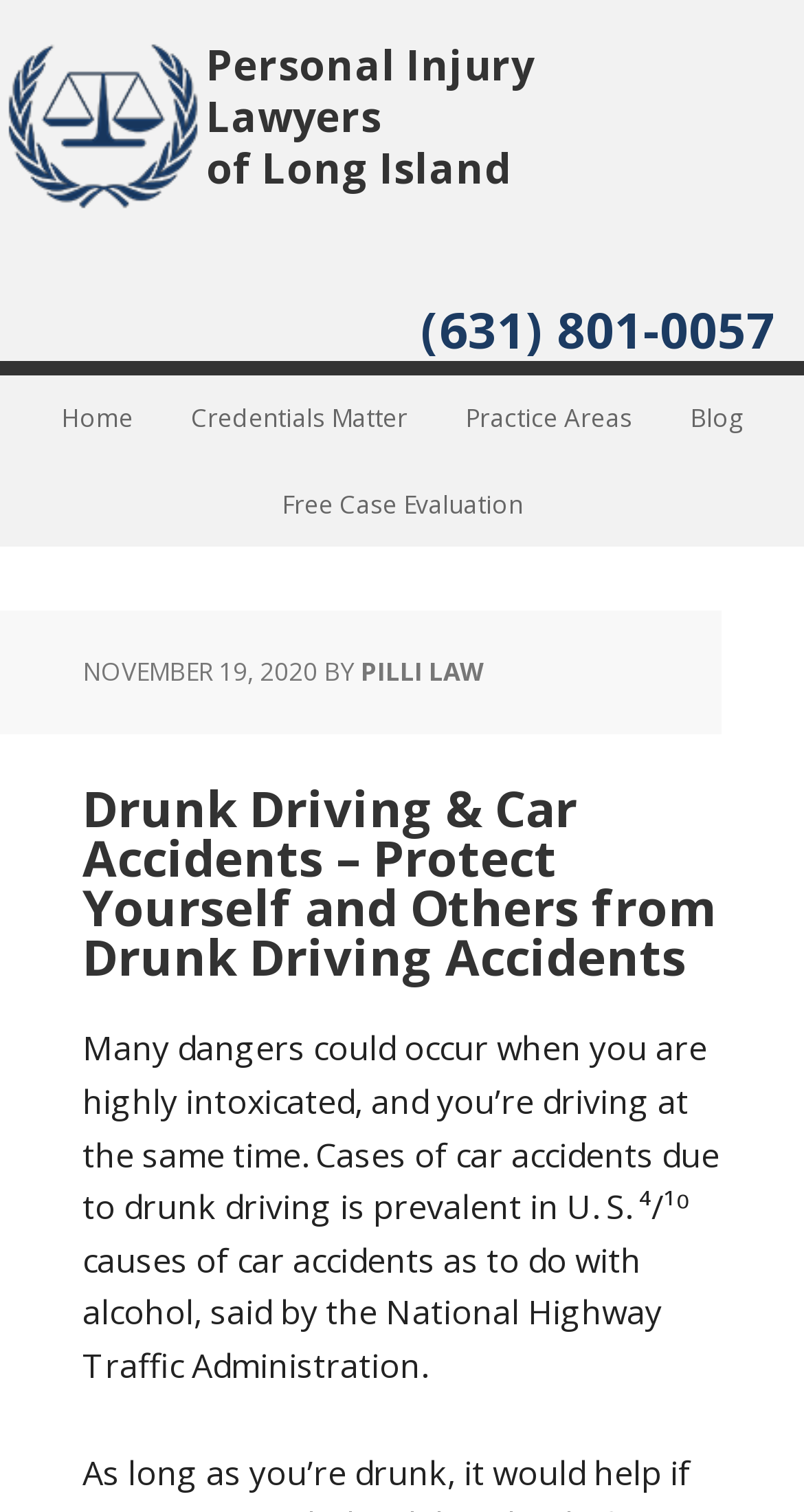What is the position of the 'Free Case Evaluation' link?
Using the image, give a concise answer in the form of a single word or short phrase.

Below the navigation menu